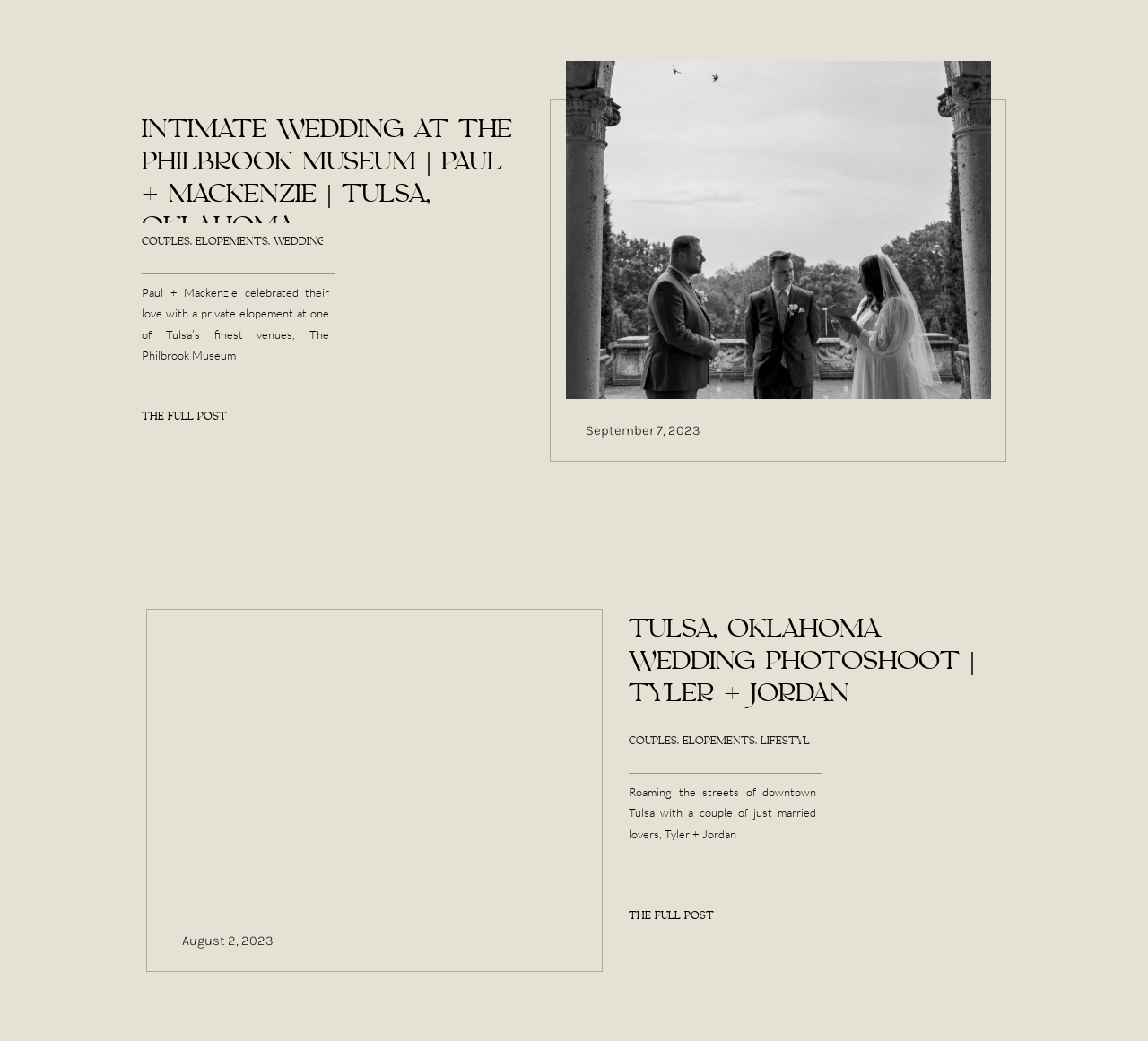What type of event is celebrated at The Philbrook Museum?
Based on the visual content, answer with a single word or a brief phrase.

Wedding